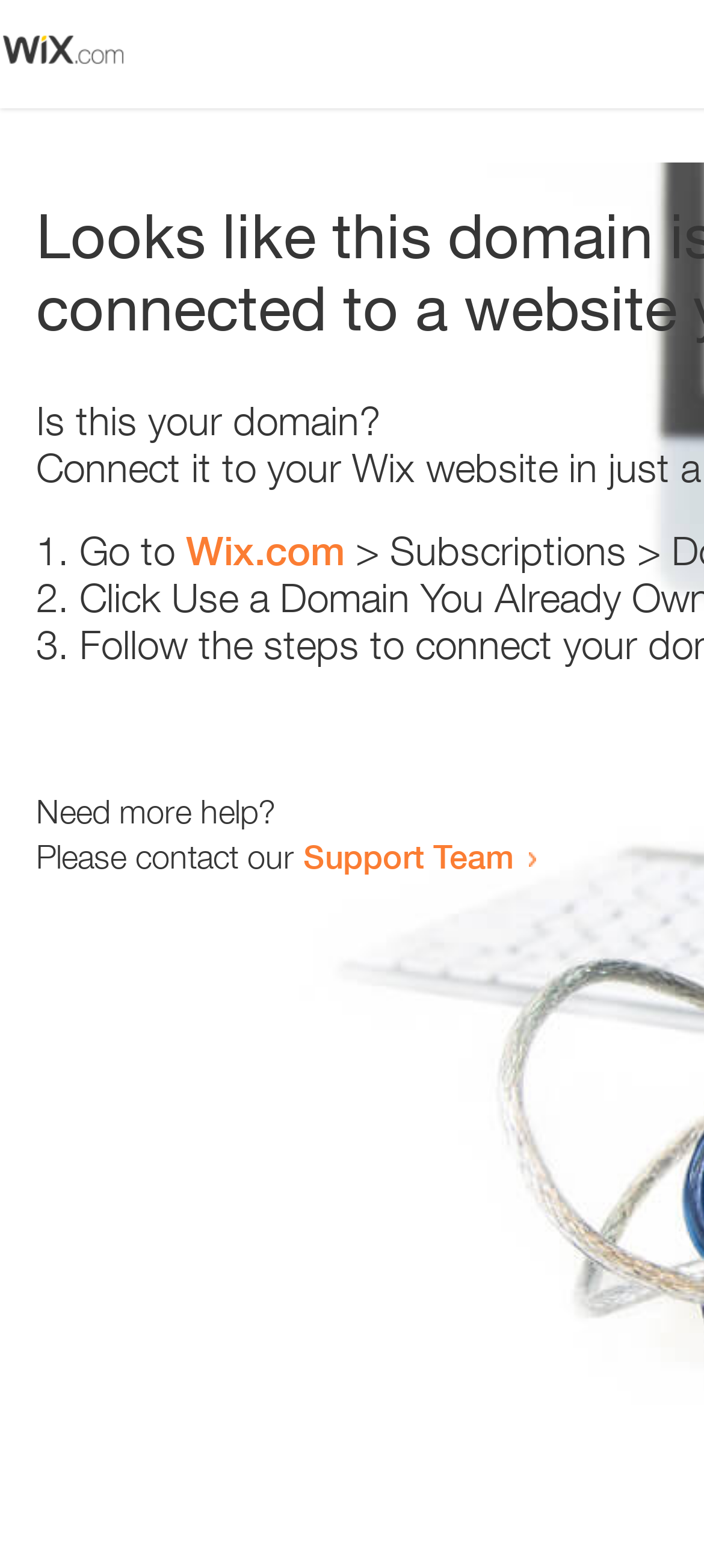What is the text below the list items?
Using the information from the image, give a concise answer in one word or a short phrase.

Need more help?